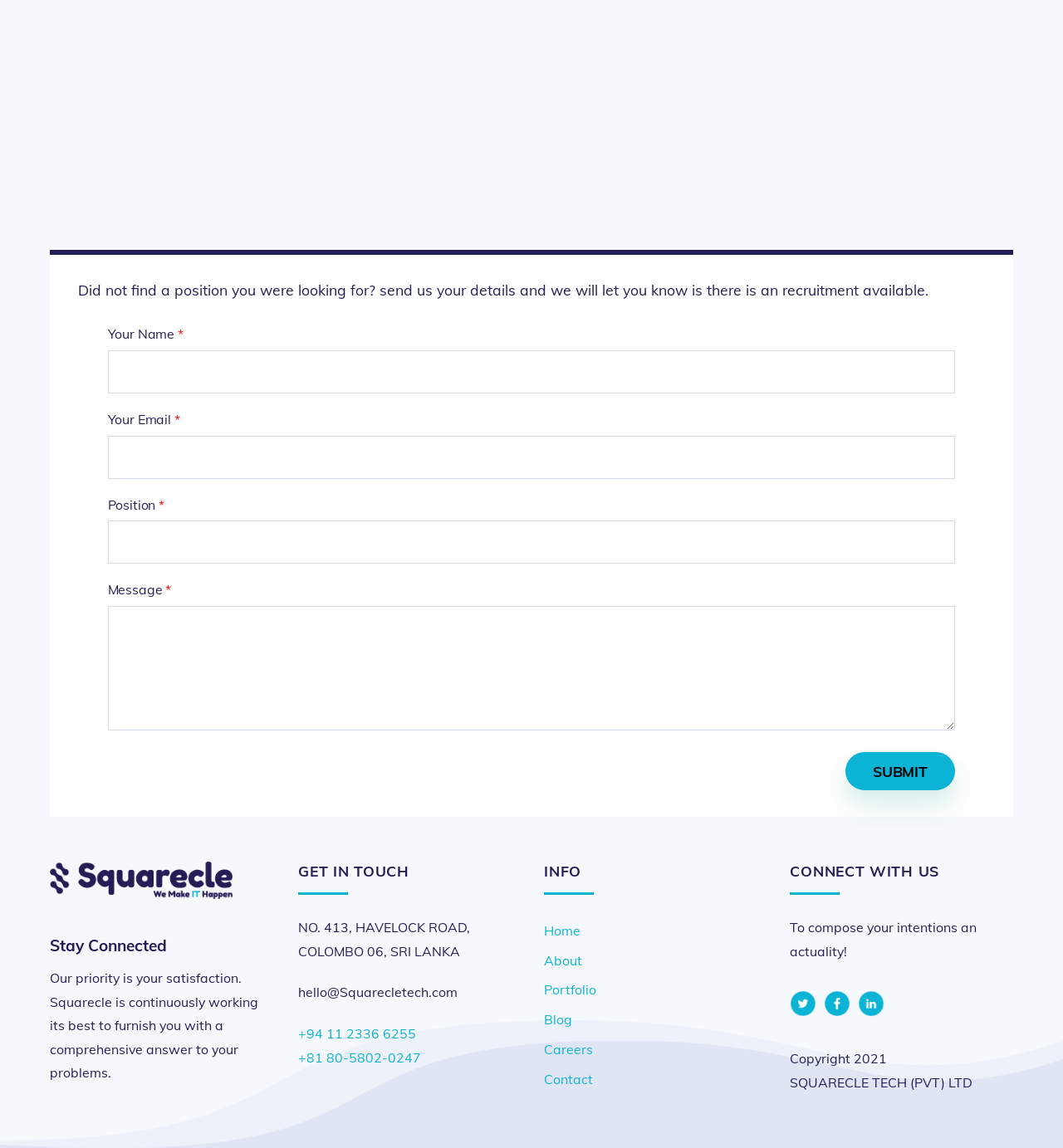Give a one-word or one-phrase response to the question: 
What is the company's address?

NO. 413, Havelock Road, Colombo 06, Sri Lanka